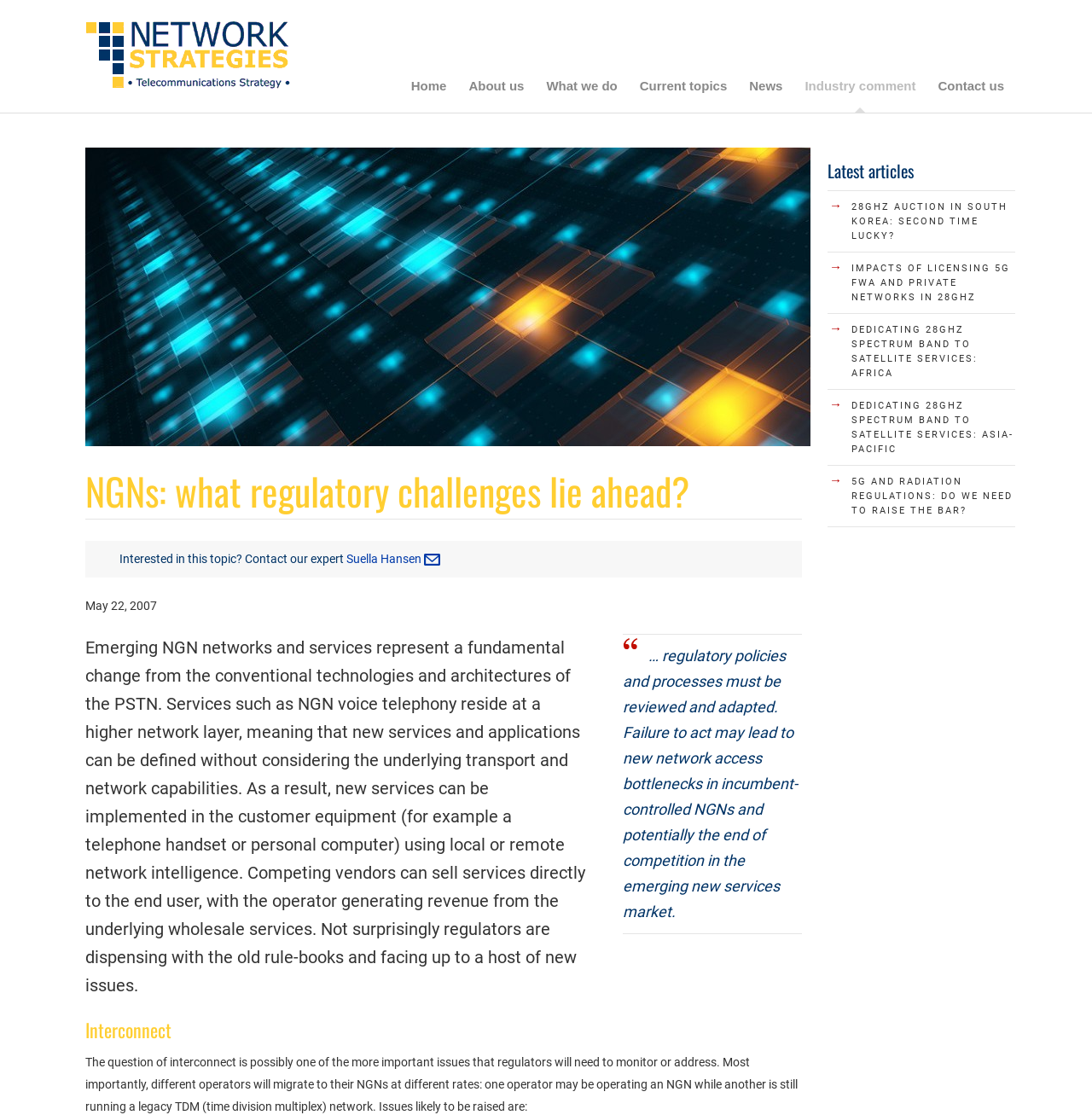Generate a thorough caption detailing the webpage content.

The webpage appears to be an article or blog post discussing regulatory challenges in Next-Generation Networks (NGNs). At the top, there is a logo or icon accompanied by a link, situated near the top-left corner of the page. 

Below the logo, a navigation menu is present, consisting of seven links: "Home", "About us", "What we do", "Current topics", "News", "Industry comment", and "Contact us". These links are aligned horizontally and occupy a significant portion of the top section of the page.

The main content of the webpage is divided into two sections. On the left side, there is a section titled "Latest articles" with five links to different articles, each with a brief title and an arrow pointing to the right. These links are stacked vertically, taking up a significant portion of the left side of the page.

On the right side, the main article "NGNs: what regulatory challenges lie ahead?" is presented. The article has a heading followed by a brief introduction and several paragraphs of text discussing the topic. There is also a call-to-action, "Interested in this topic? Contact our expert", with a link to an expert's contact information. The article is accompanied by a date, "May 22, 2007", and a brief summary or quote from the article.

Further down the page, there is a section titled "Interconnect" with a brief introduction to the topic and a continuation of the article. The text is dense and appears to be a detailed discussion of regulatory challenges in NGNs.